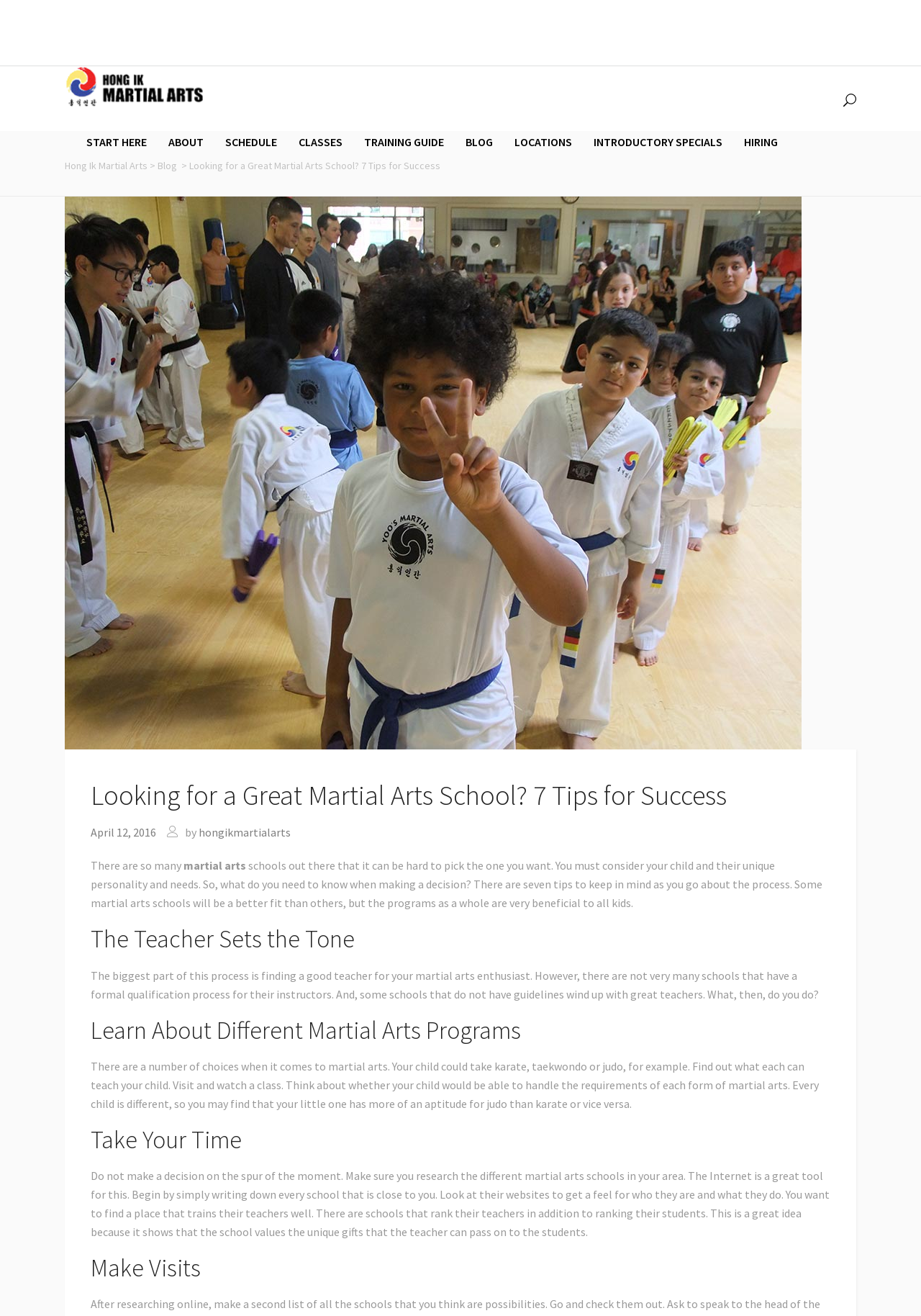What is the first tip for finding a great martial arts school?
Please ensure your answer to the question is detailed and covers all necessary aspects.

I found the answer by reading the headings in the article. The first heading is 'The Teacher Sets the Tone', which suggests that this is the first tip for finding a great martial arts school.